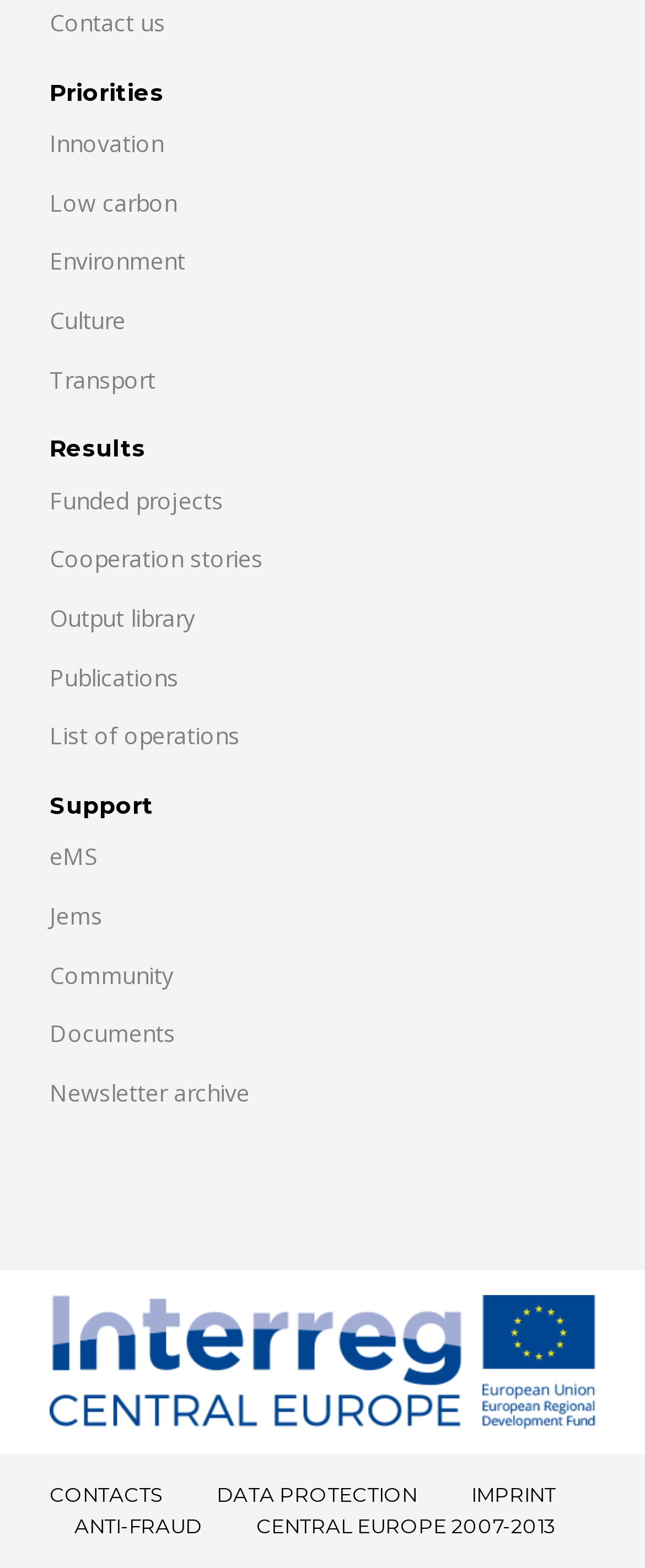What is the last link in the 'Support' section?
Look at the screenshot and respond with one word or a short phrase.

Documents